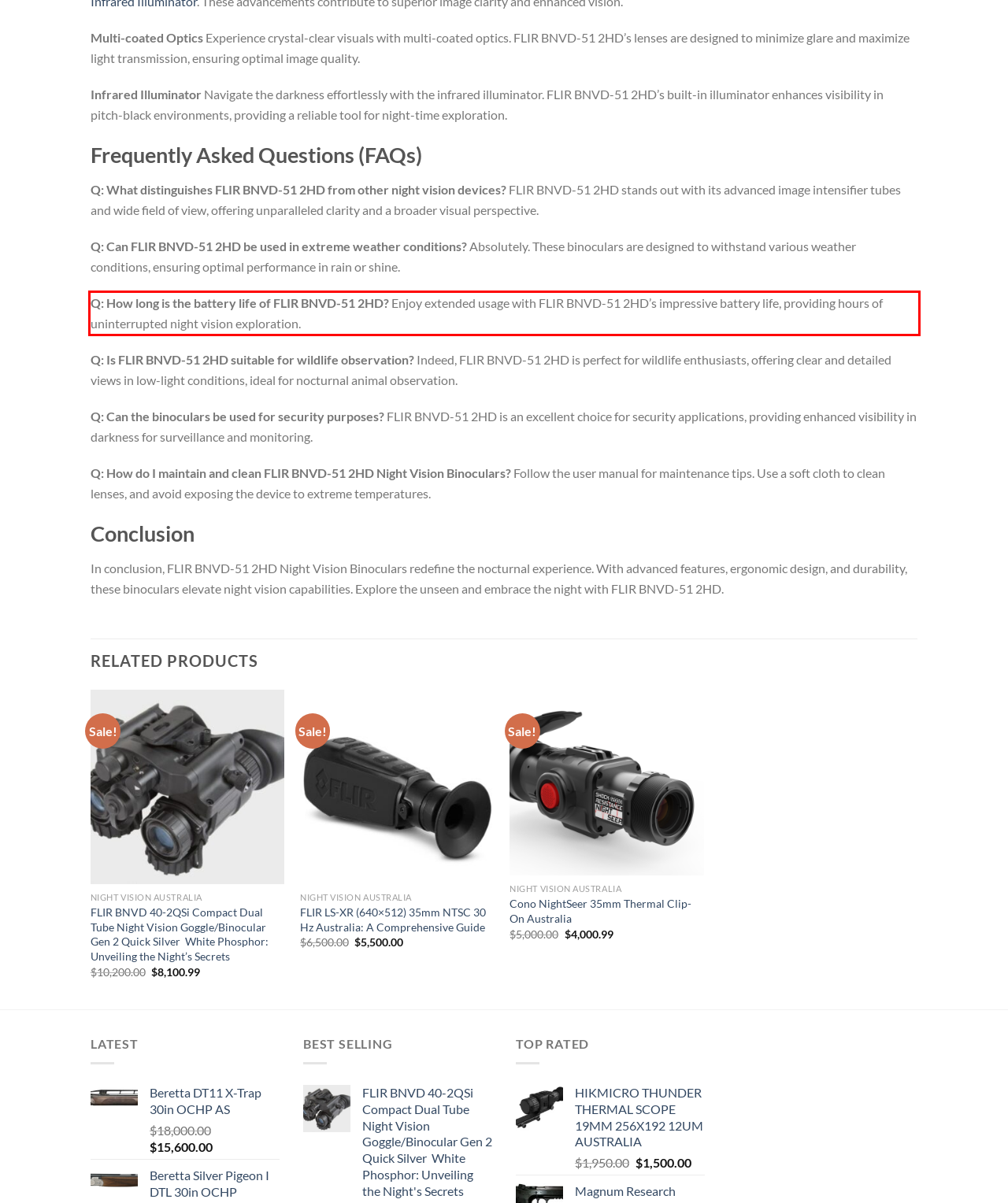You are presented with a screenshot containing a red rectangle. Extract the text found inside this red bounding box.

Q: How long is the battery life of FLIR BNVD-51 2HD? Enjoy extended usage with FLIR BNVD-51 2HD’s impressive battery life, providing hours of uninterrupted night vision exploration.